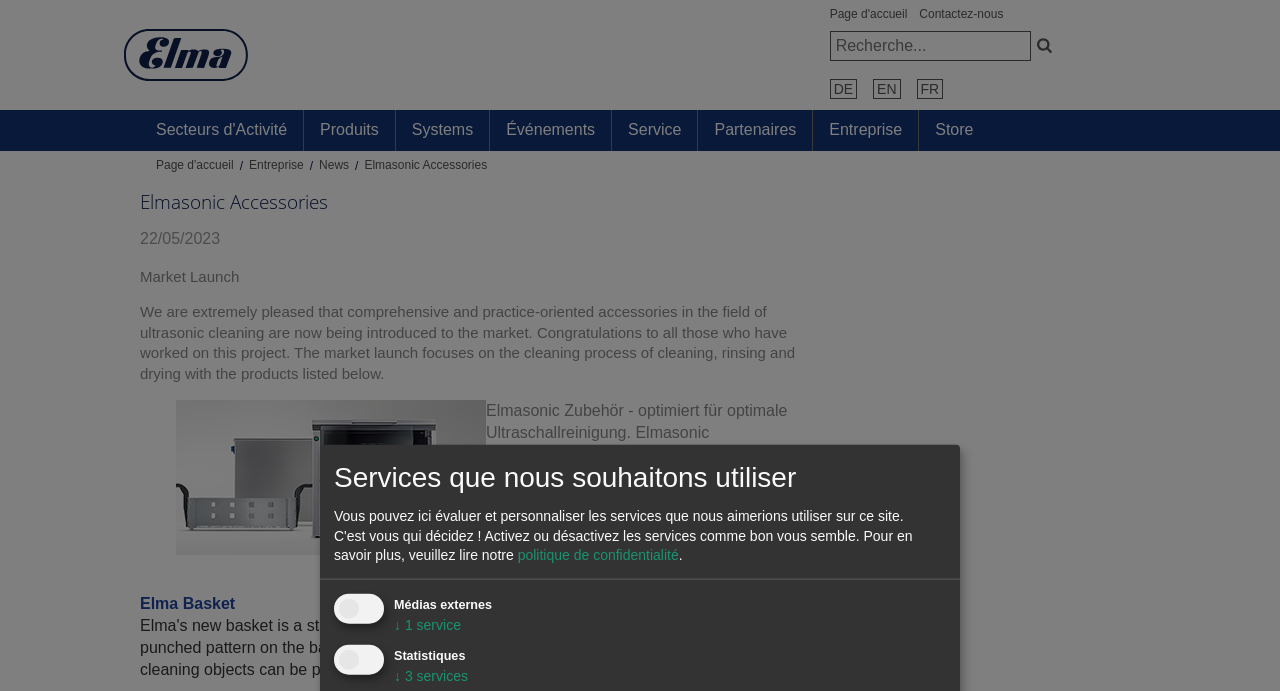Identify the bounding box coordinates of the clickable region to carry out the given instruction: "Learn more about market launch".

[0.109, 0.387, 0.187, 0.412]